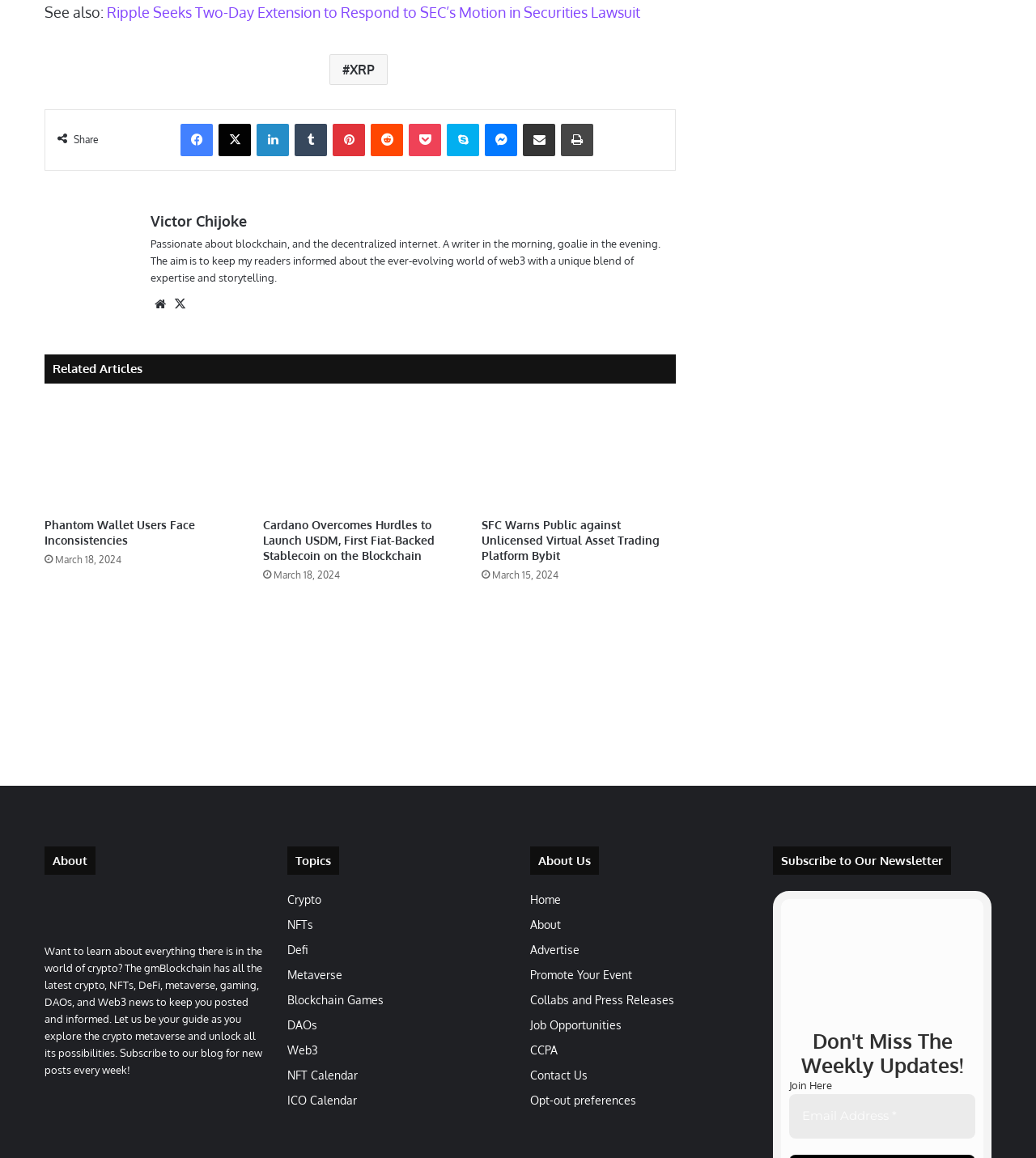What is the name of the website?
Using the image as a reference, answer the question in detail.

The name of the website is gmBlockchain, which is mentioned in the logo and the about section.